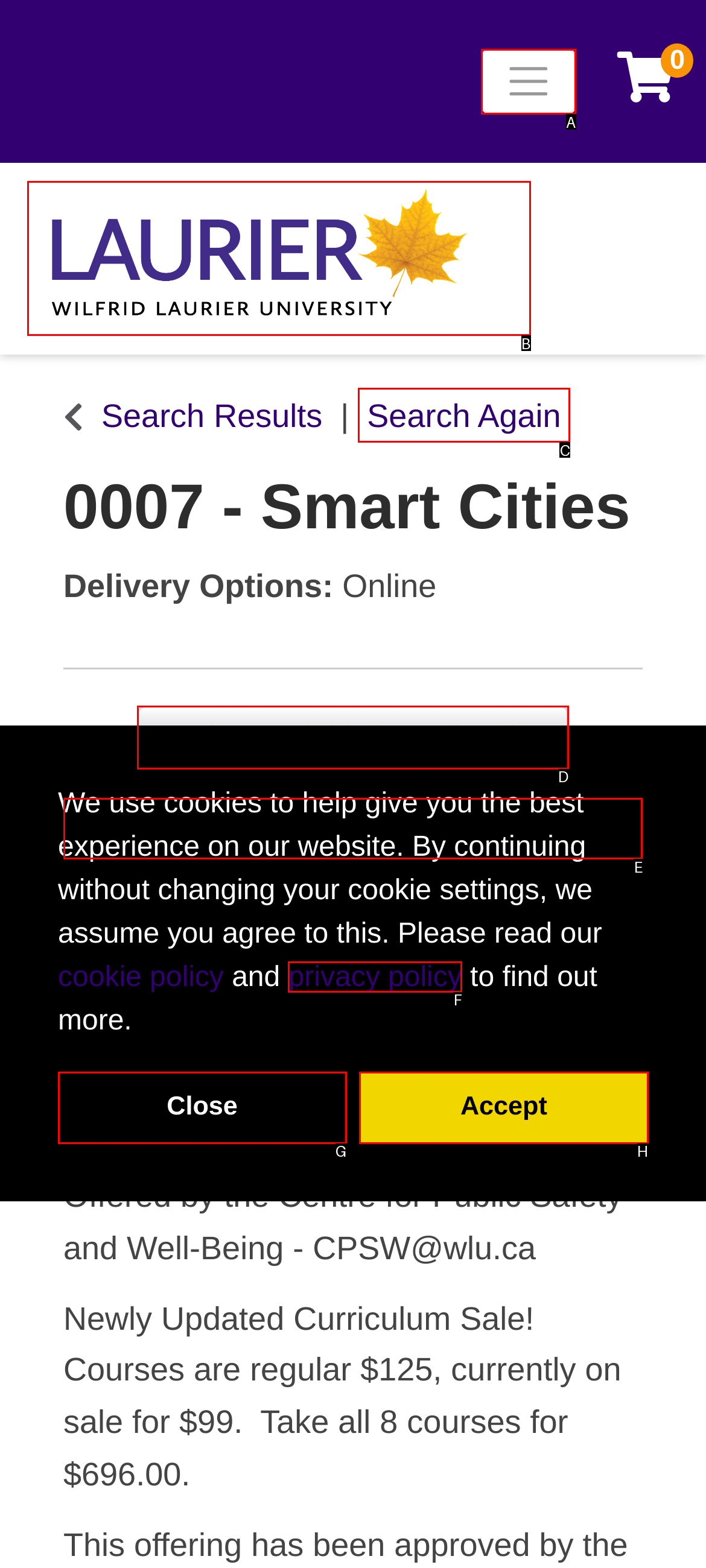Point out which UI element to click to complete this task: Read course description
Answer with the letter corresponding to the right option from the available choices.

E